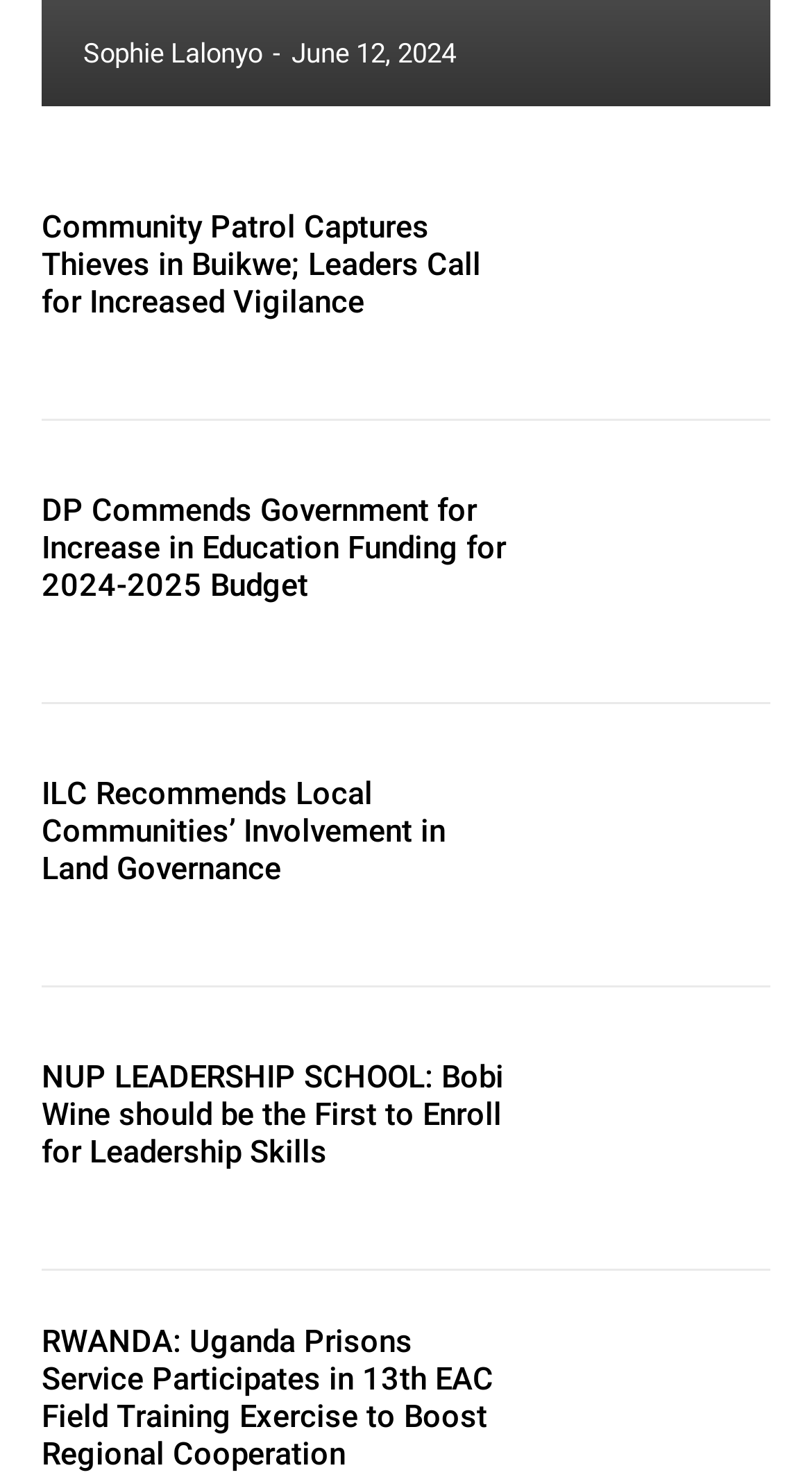What is the category of the last article?
Look at the screenshot and respond with a single word or phrase.

Opinion